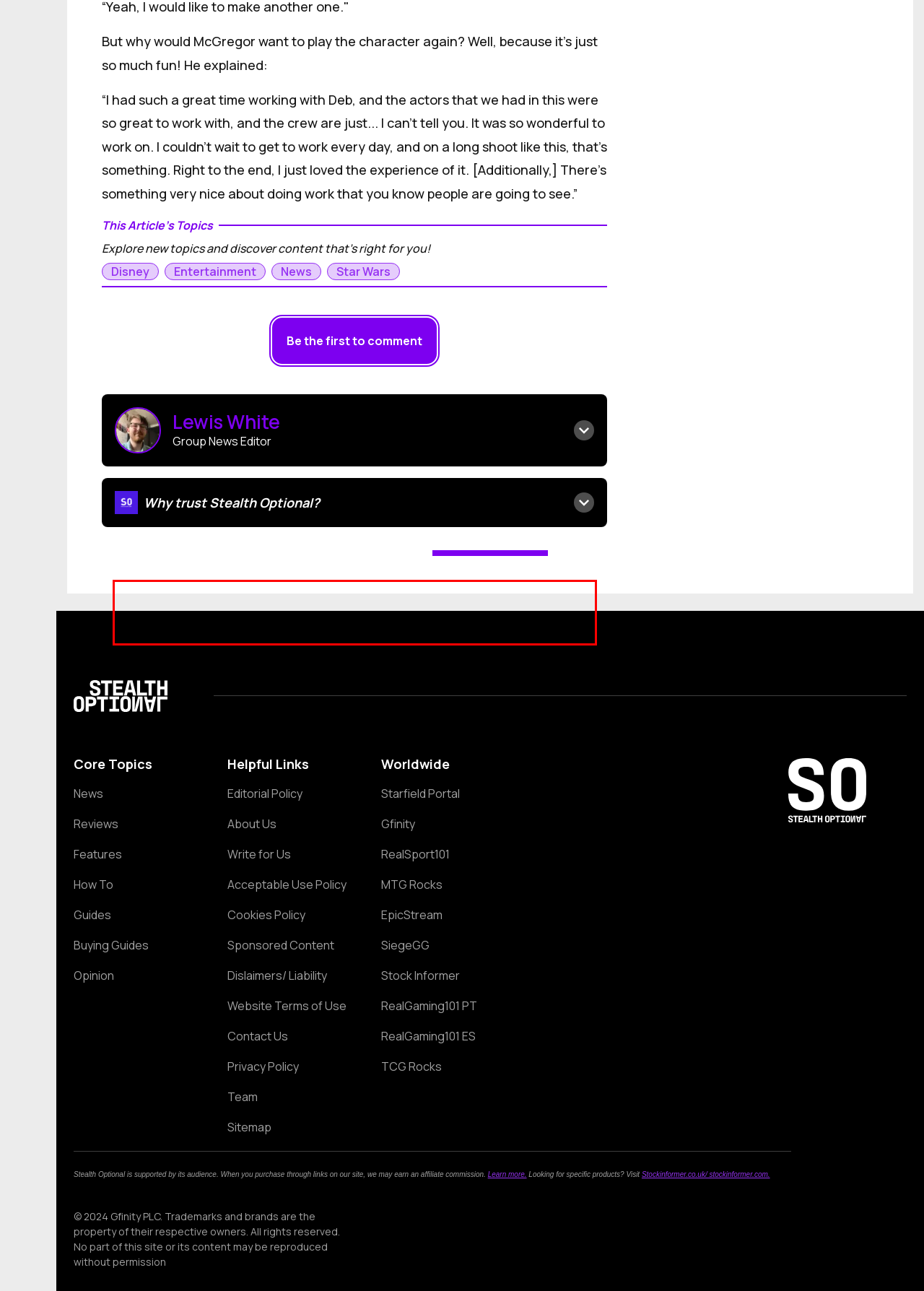From the screenshot of the webpage, locate the red bounding box and extract the text contained within that area.

At Gfinity Digital Media, we hold ourselves to the highest standards of editorial conduct, ensuring the integrity and quality of our content. Editorial independence is fundamental to our mission, allowing us to deliver unbiased verdicts on products and companies while avoiding conflicts of interest. Our editorial staff adheres to a stringent editorial policy to uphold this principle.